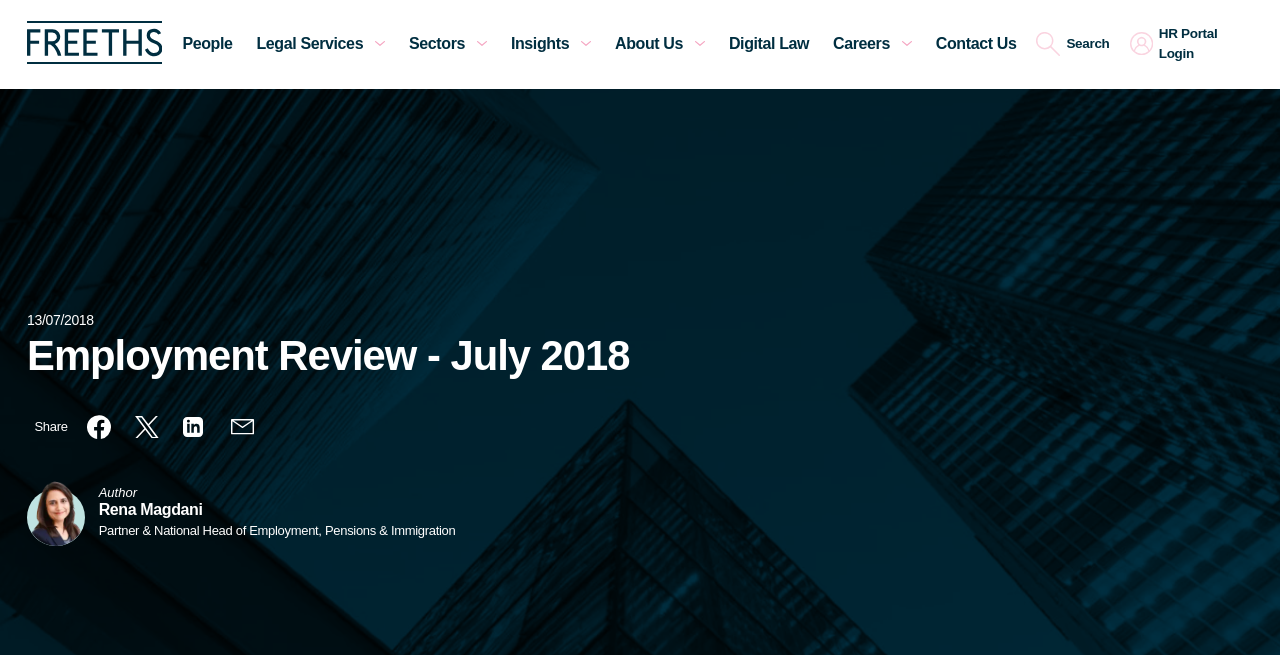Please identify the bounding box coordinates of the element's region that should be clicked to execute the following instruction: "login to HR Portal". The bounding box coordinates must be four float numbers between 0 and 1, i.e., [left, top, right, bottom].

[0.882, 0.037, 0.979, 0.096]